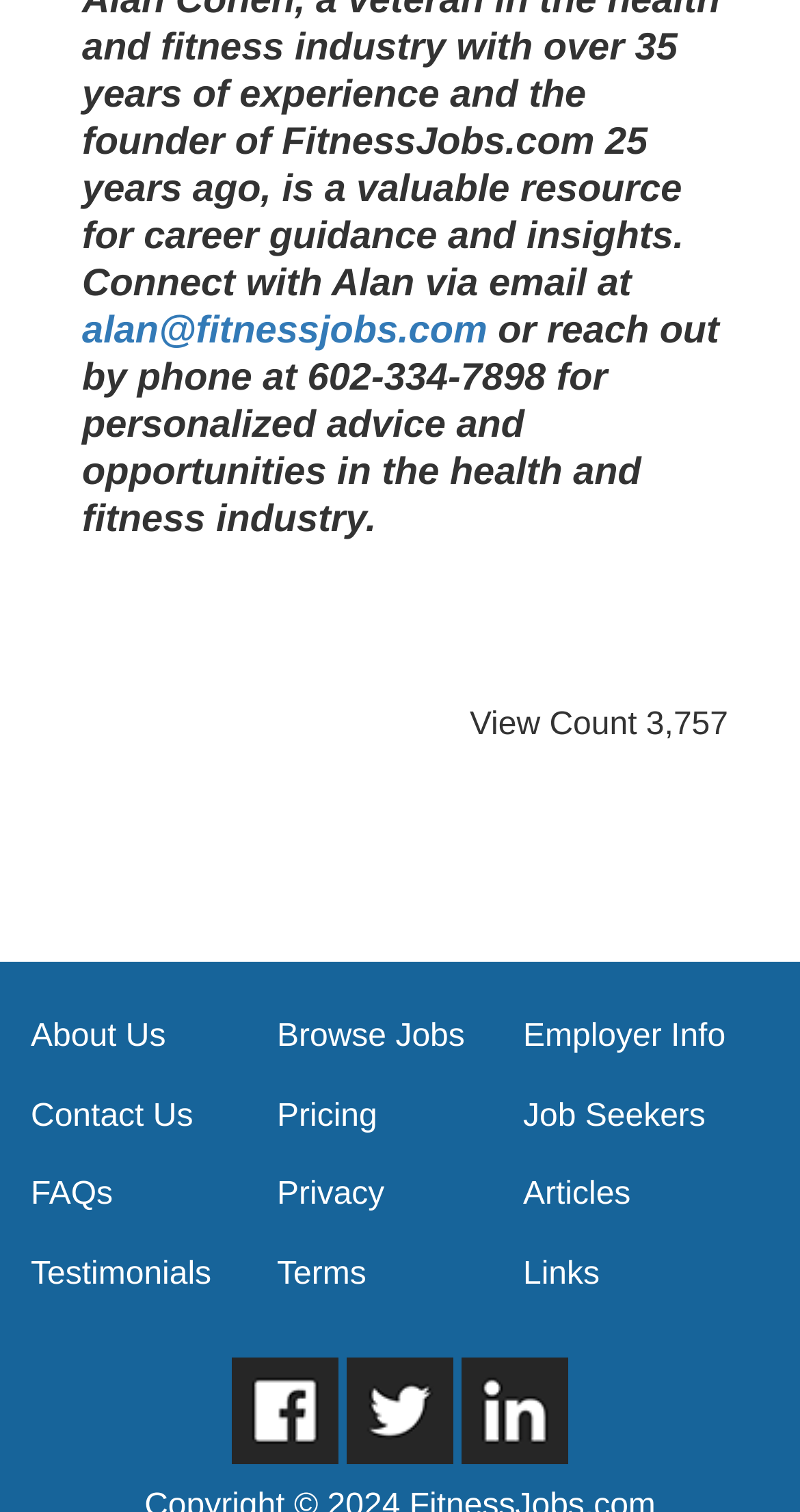Please identify the bounding box coordinates of the element's region that I should click in order to complete the following instruction: "contact us by email". The bounding box coordinates consist of four float numbers between 0 and 1, i.e., [left, top, right, bottom].

[0.103, 0.203, 0.609, 0.232]